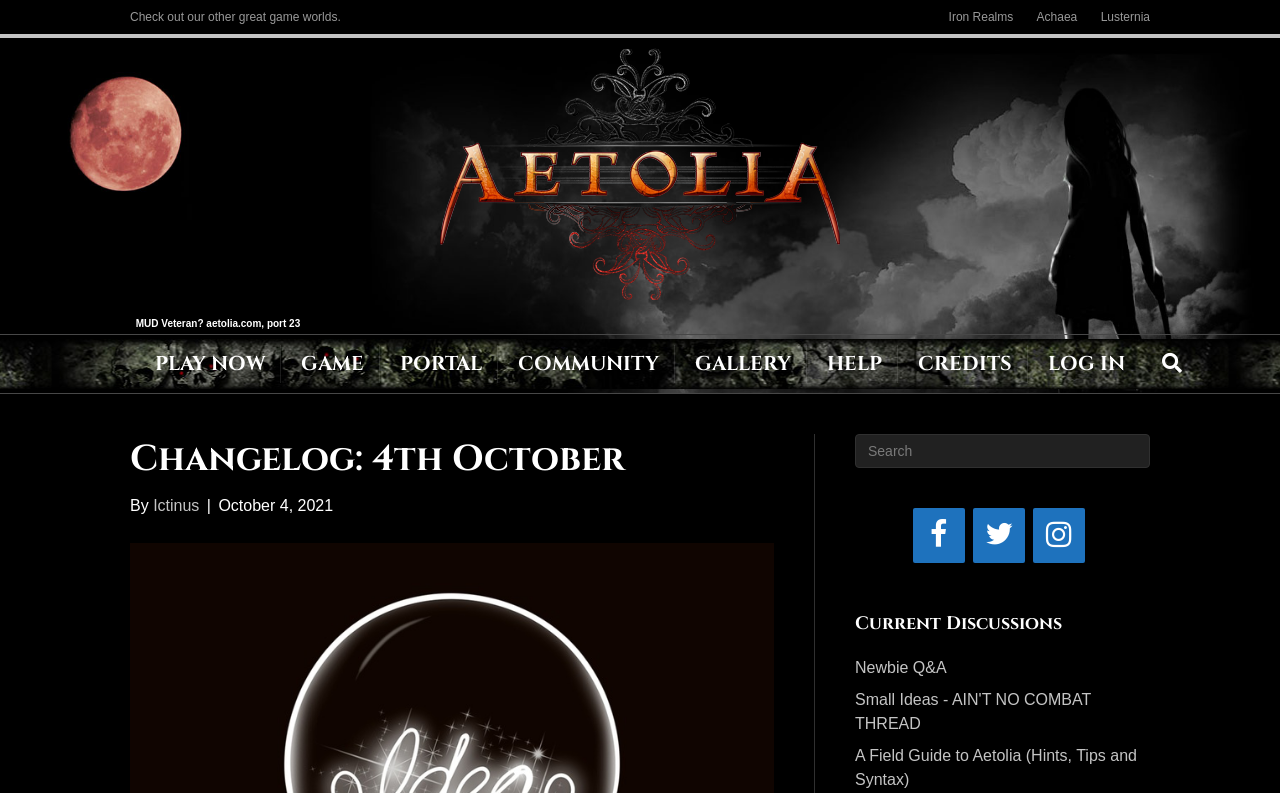What is the name of the game world?
Provide a well-explained and detailed answer to the question.

I found the answer by looking at the link with the text 'Aetolia, the Midnight Age' which is located at the top of the webpage, below the navigation menu.